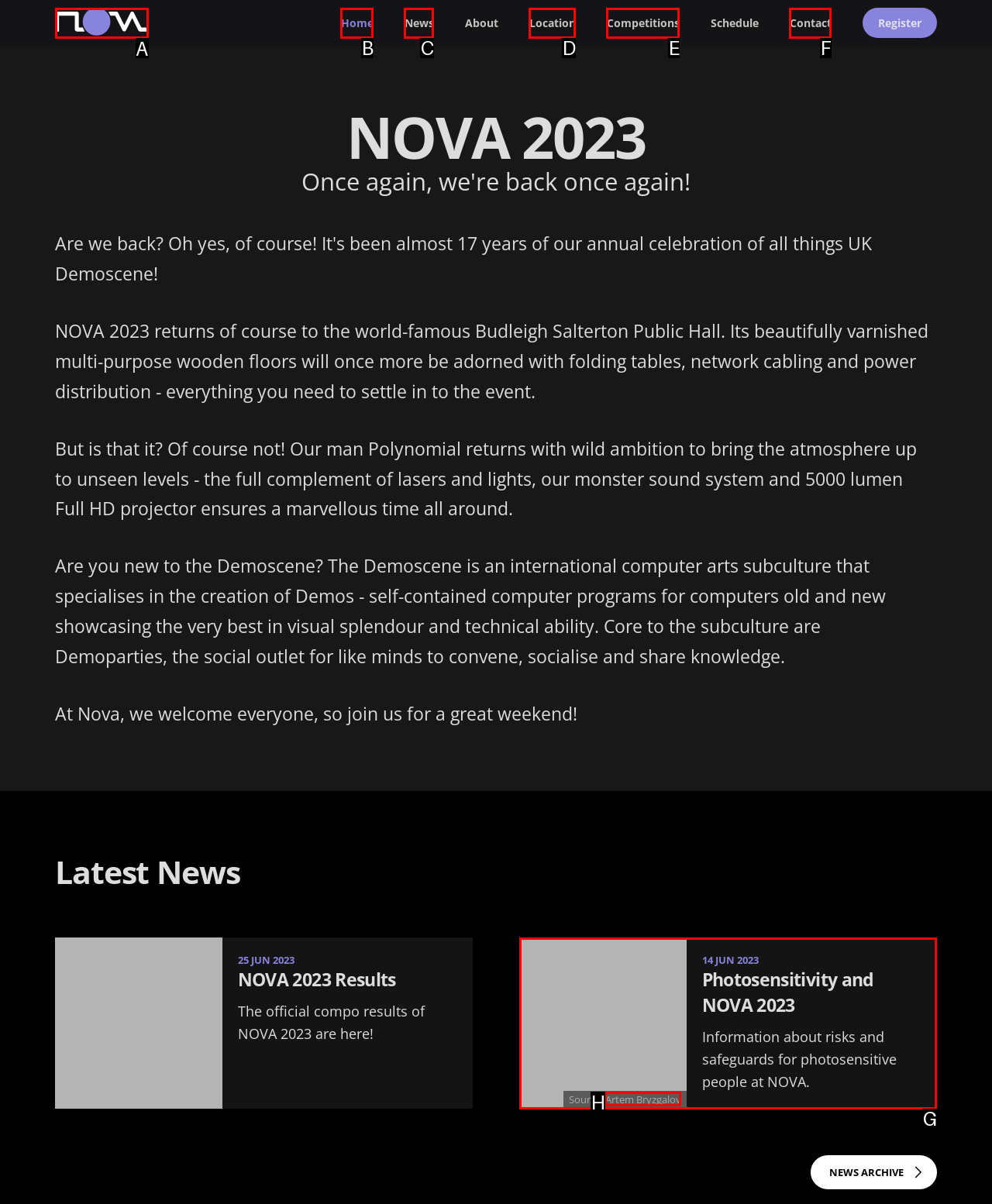Which option best describes: Contact
Respond with the letter of the appropriate choice.

F